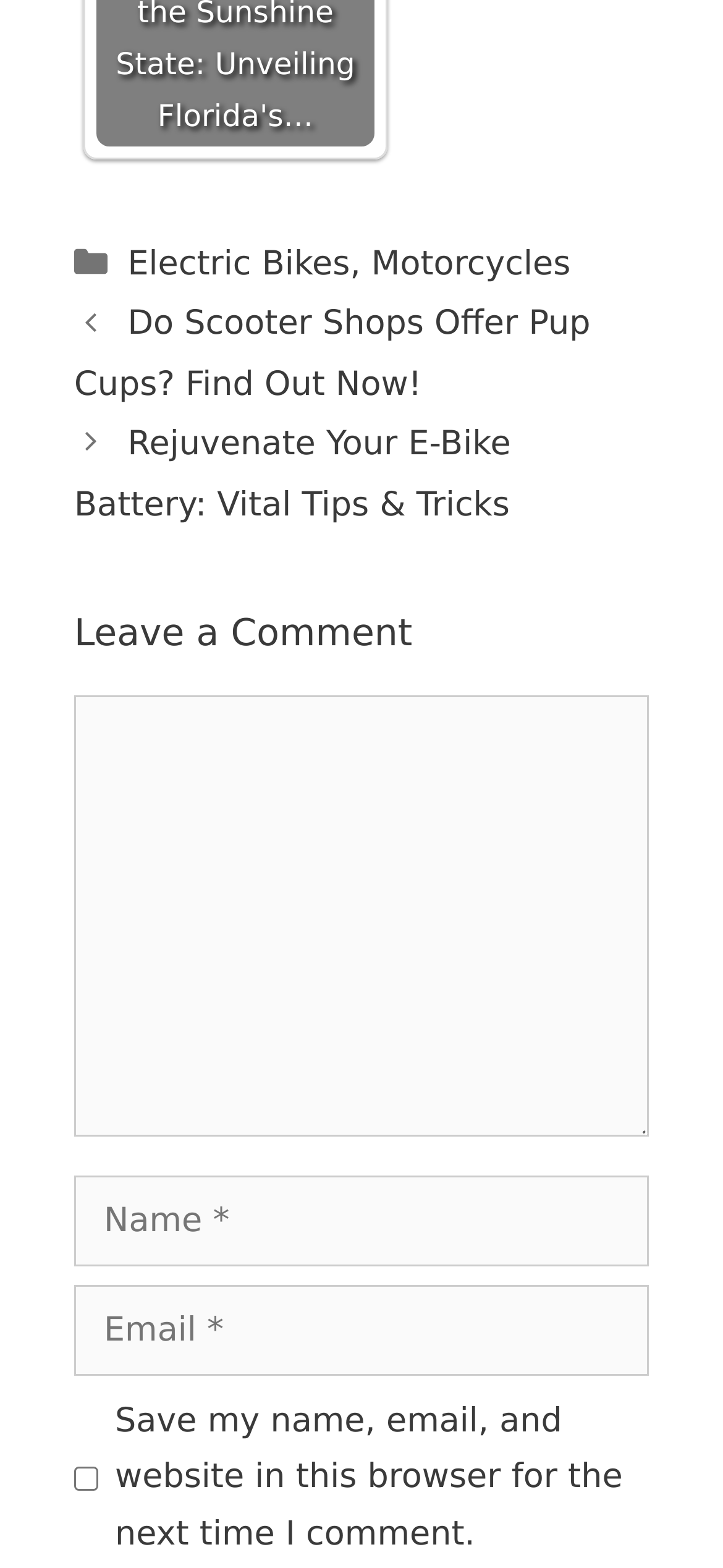How many textboxes are required in the comment section?
Based on the visual content, answer with a single word or a brief phrase.

3